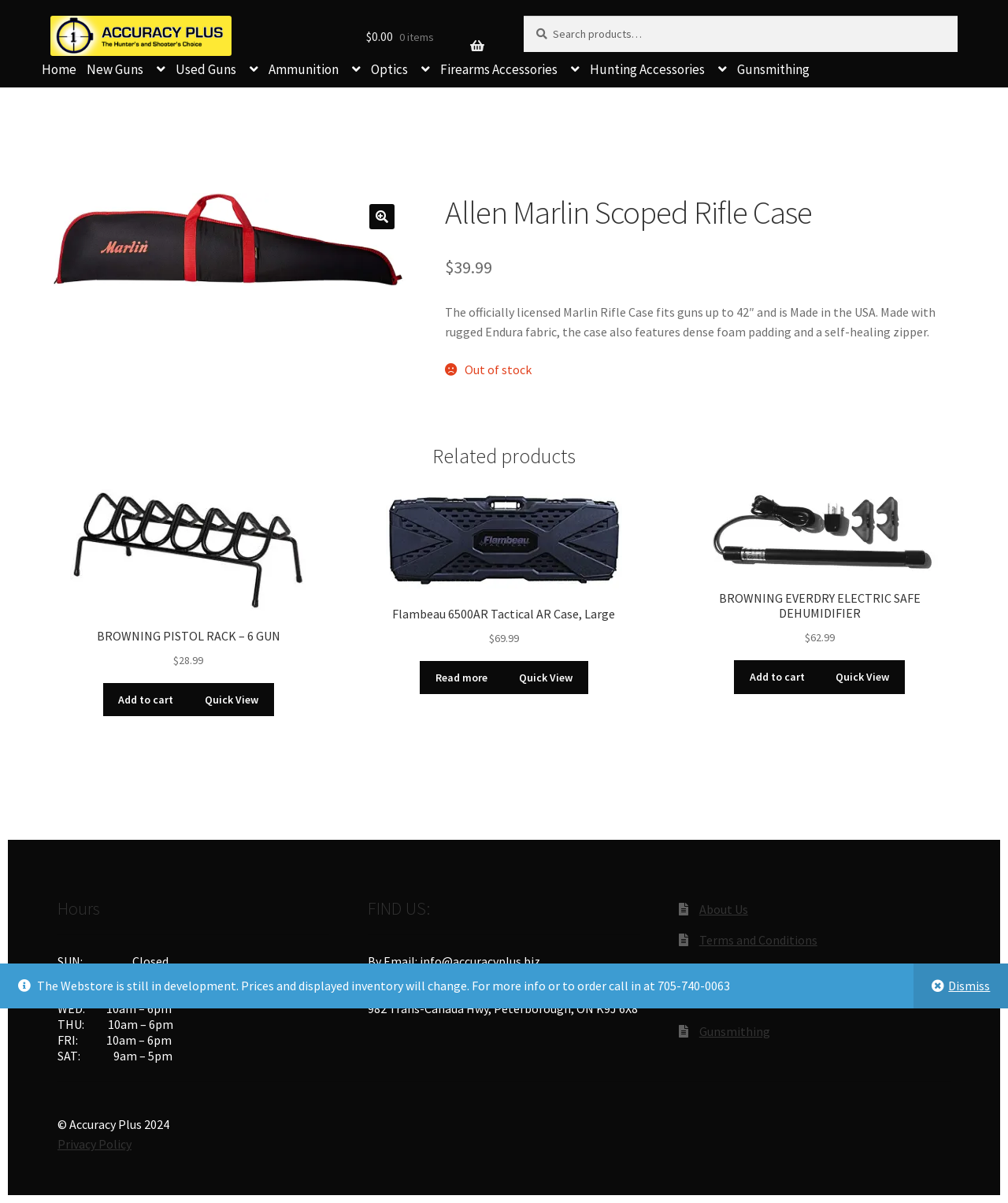Identify the main heading of the webpage and provide its text content.

Allen Marlin Scoped Rifle Case